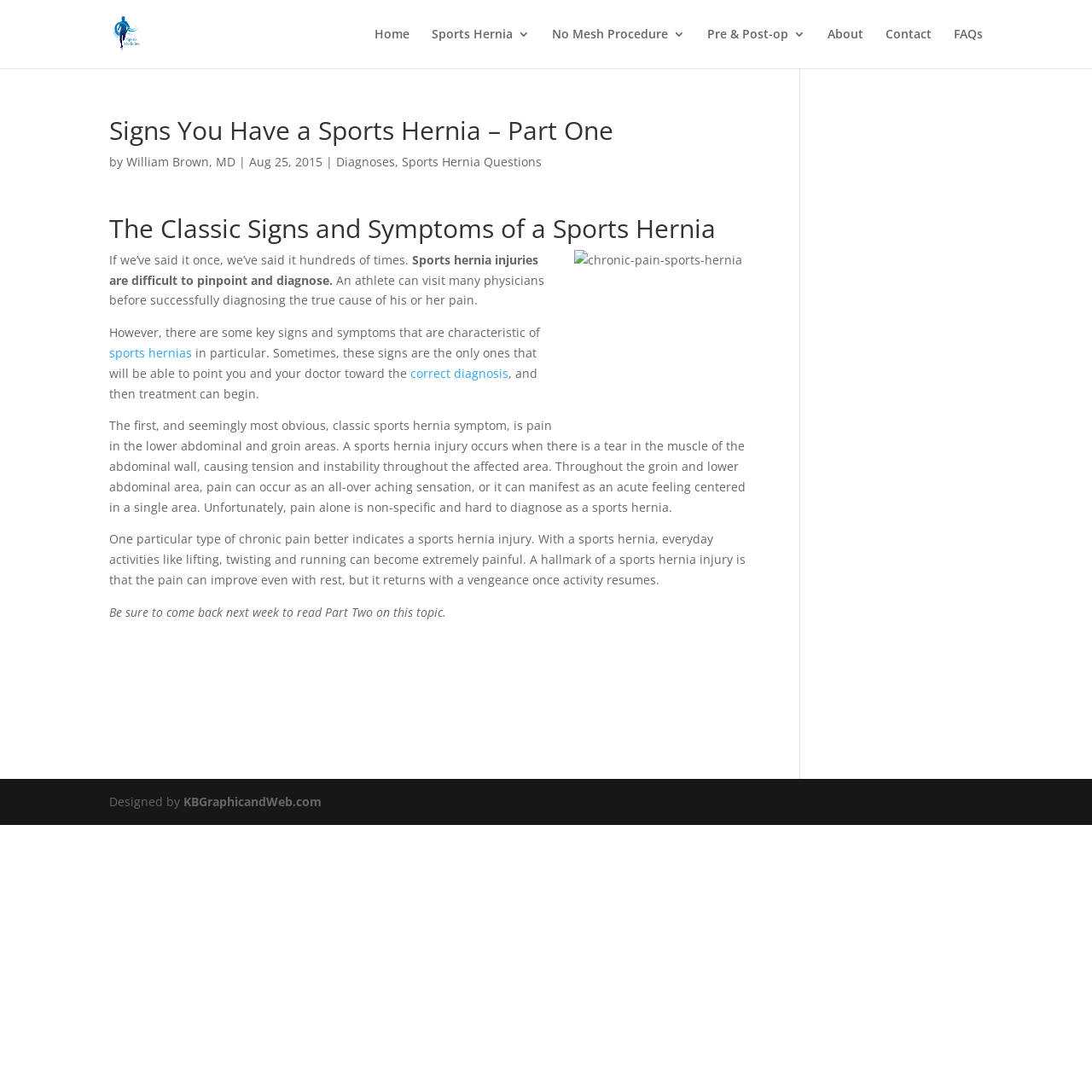Identify the bounding box coordinates of the clickable section necessary to follow the following instruction: "Read about sports hernia diagnoses". The coordinates should be presented as four float numbers from 0 to 1, i.e., [left, top, right, bottom].

[0.308, 0.141, 0.362, 0.155]